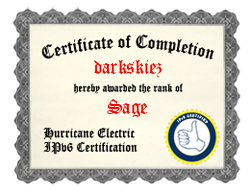What organization issued the certification?
Use the information from the screenshot to give a comprehensive response to the question.

The organization that issued the certification can be identified by reading the text at the bottom of the certificate, which notes the certification from Hurricane Electric, a well-known organization specializing in IPv6 education and certification.